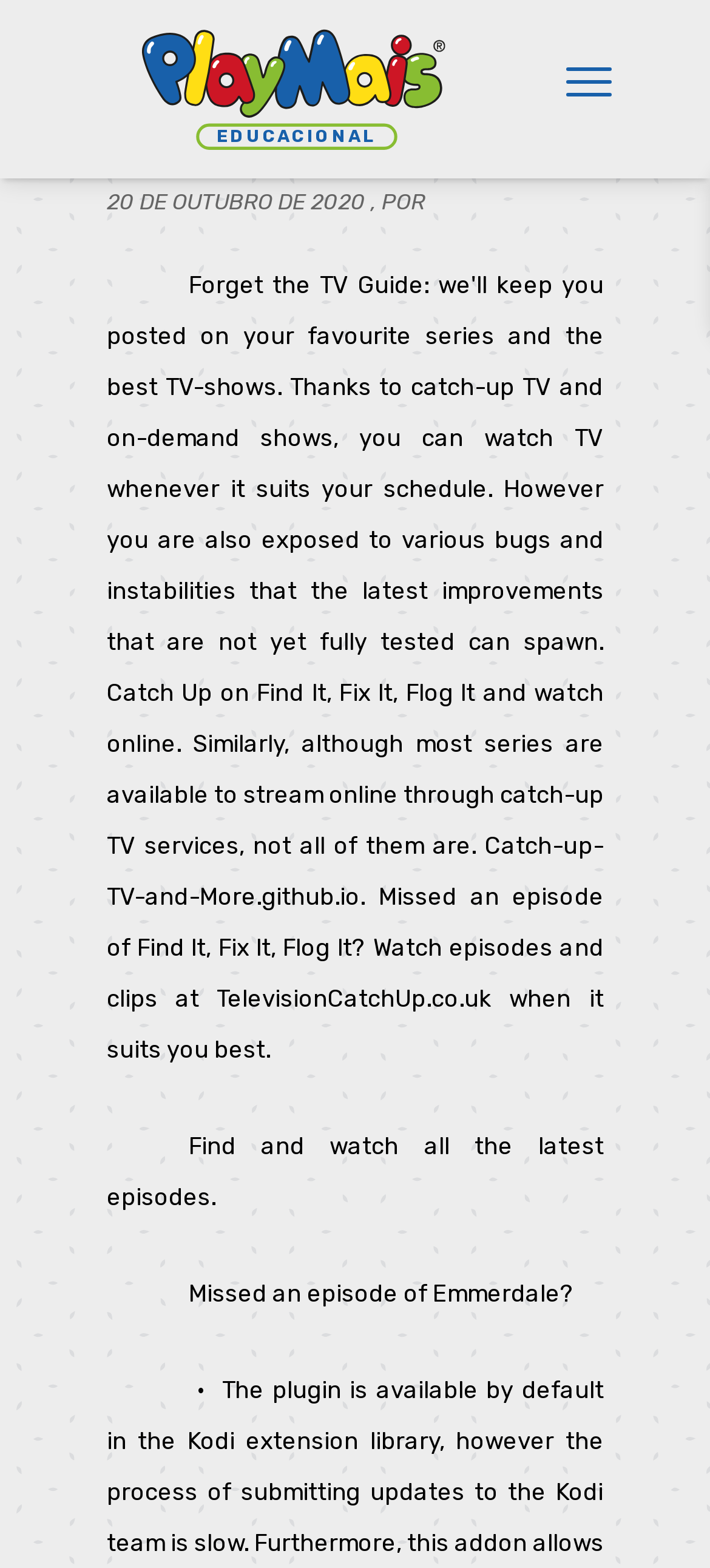What is the text of the webpage's headline?

WATCH CATCH UP TV